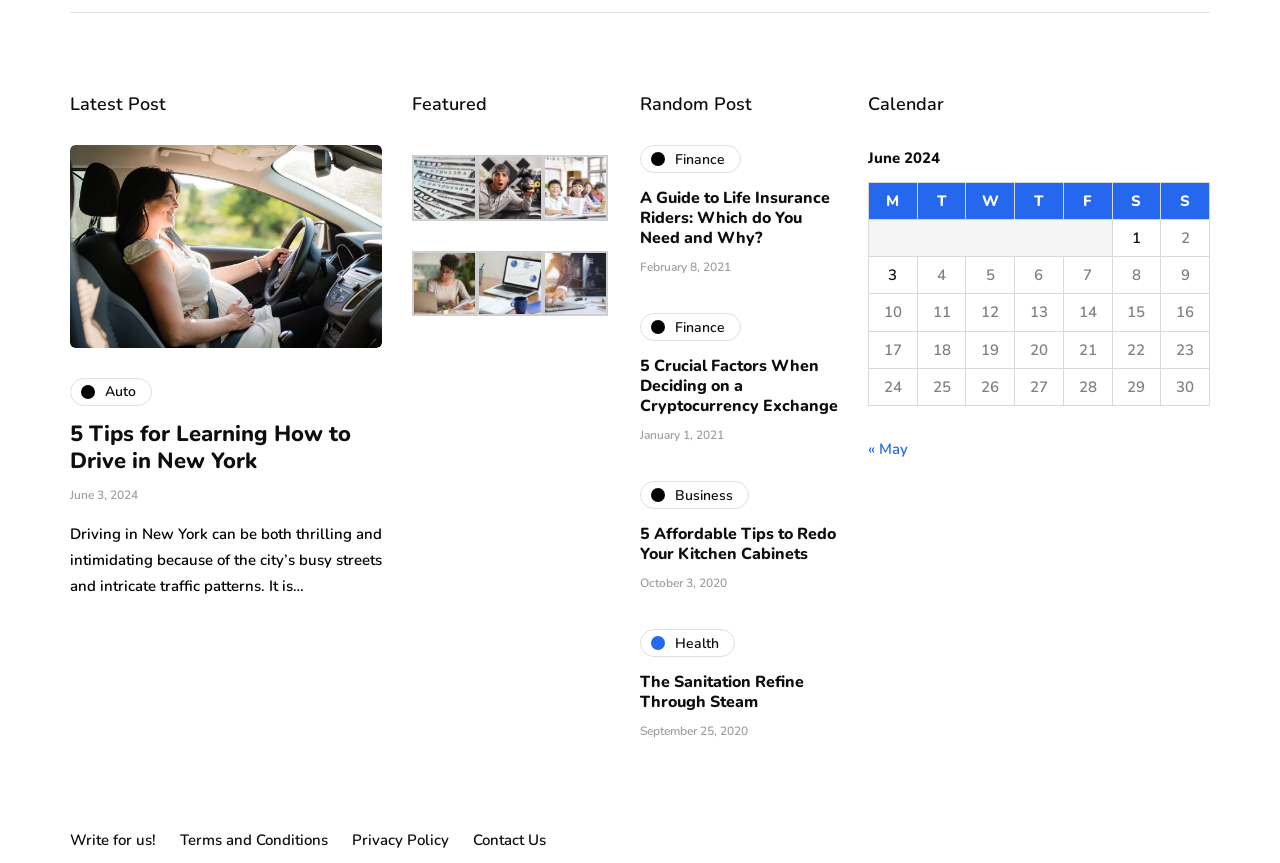Could you find the bounding box coordinates of the clickable area to complete this instruction: "Read '5 Tips for Learning How to Drive in New York'"?

[0.055, 0.487, 0.298, 0.551]